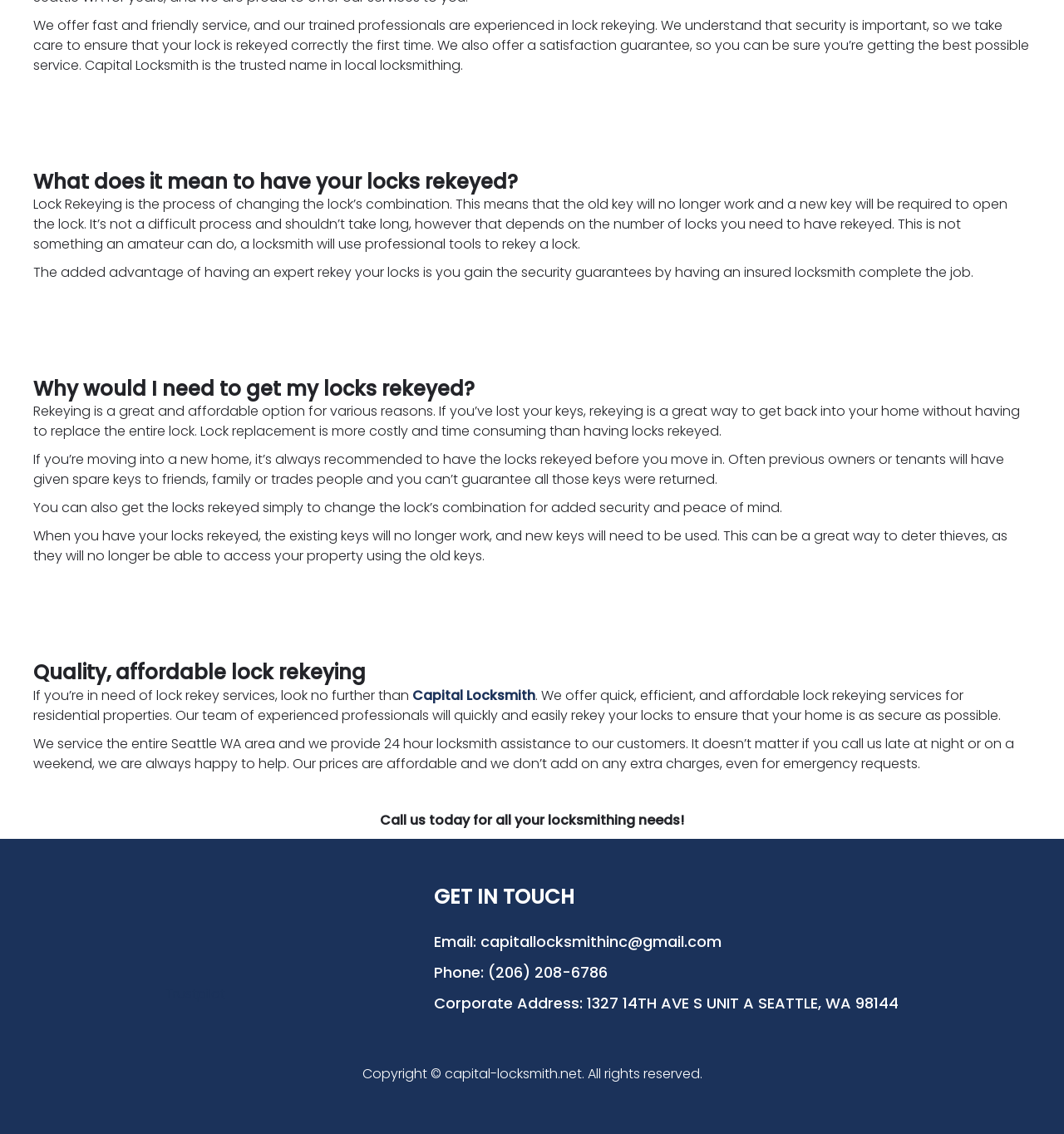Identify the bounding box coordinates for the UI element described as: "Trustpilot".

[0.155, 0.868, 0.212, 0.885]